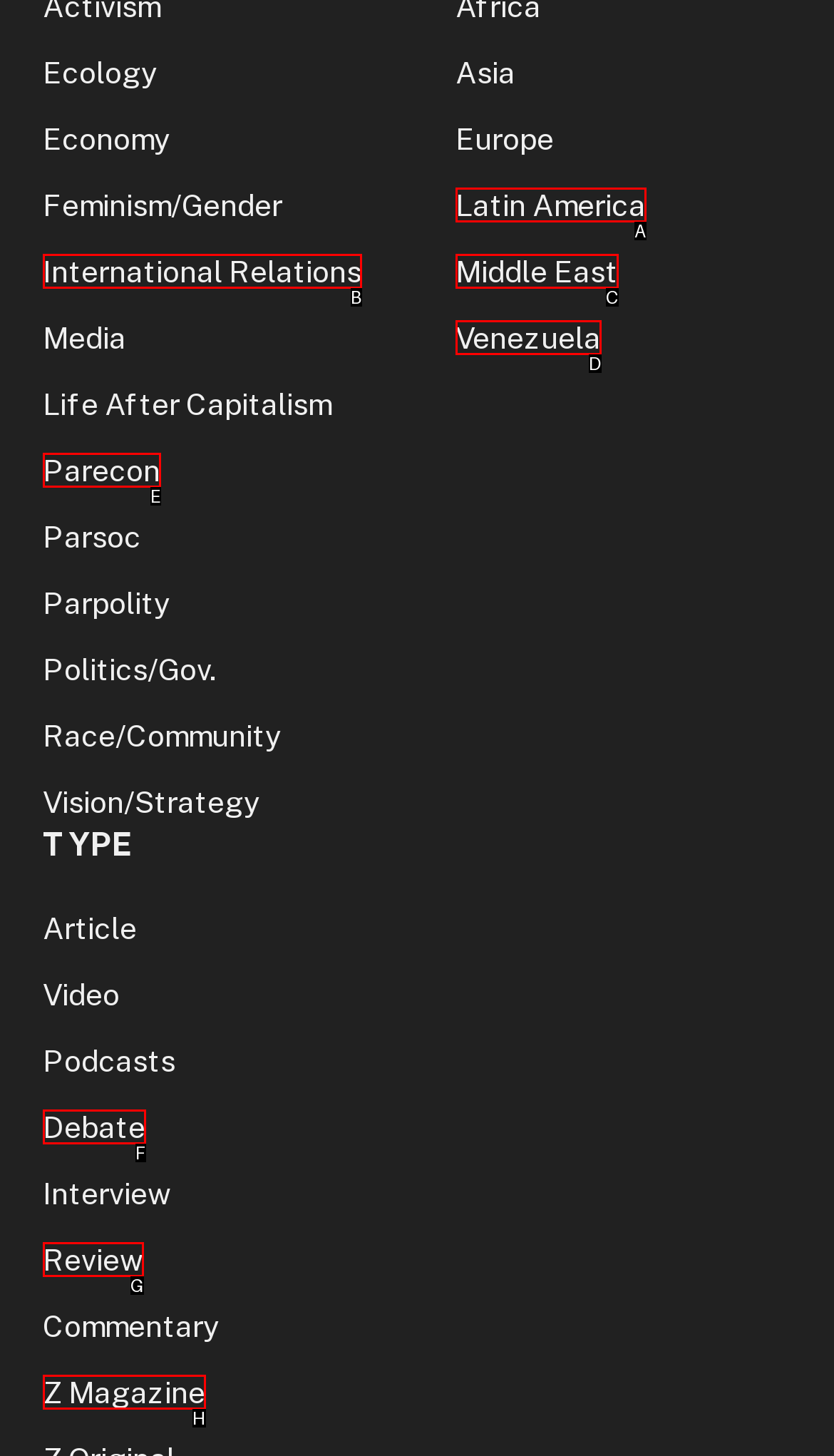Determine which option aligns with the description: Latin America. Provide the letter of the chosen option directly.

A